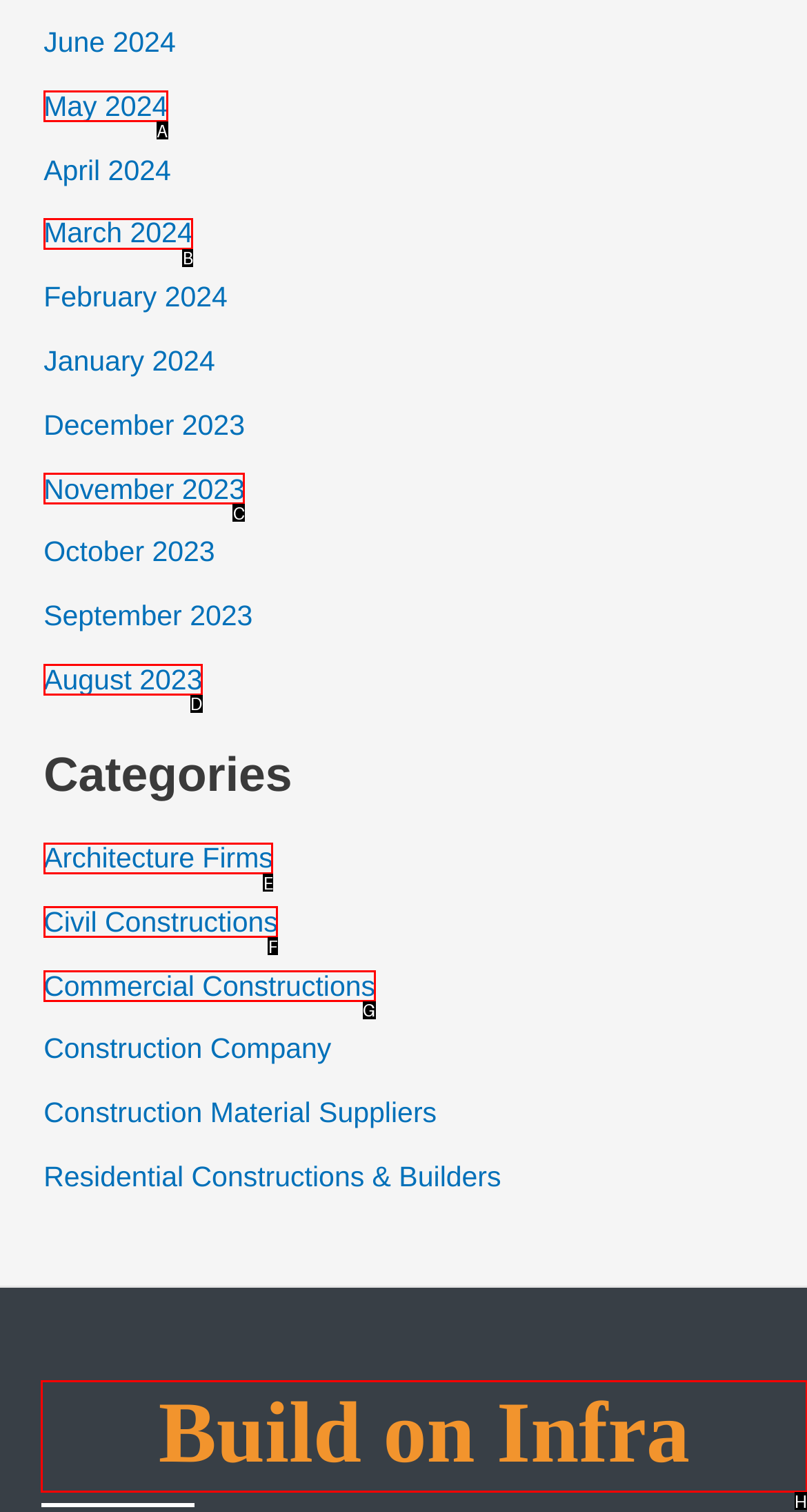To perform the task "Learn about Build on Infra", which UI element's letter should you select? Provide the letter directly.

H